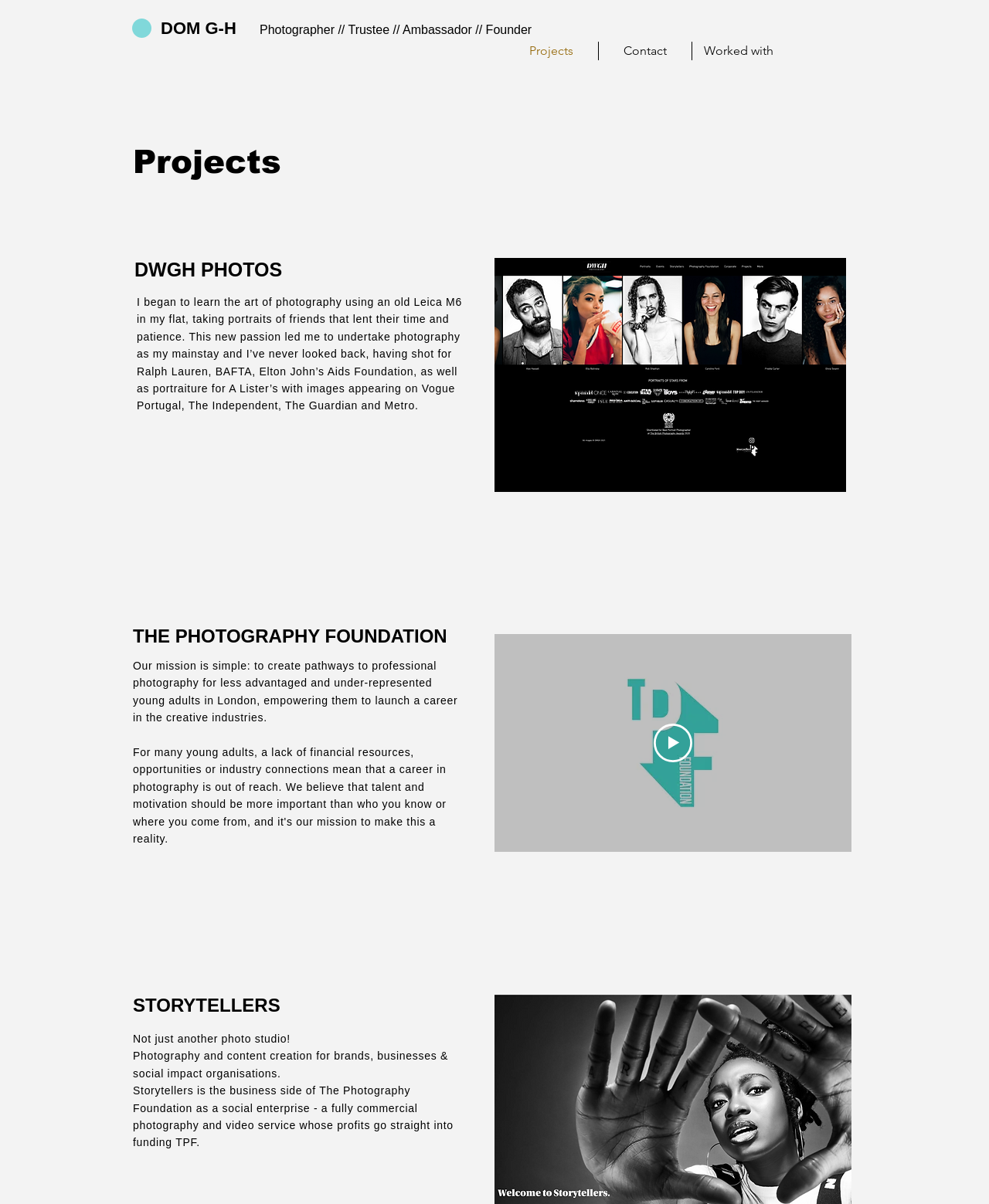What is the photographer's experience?
Please provide a detailed and thorough answer to the question.

The photographer's experience is mentioned in the text 'having shot for Ralph Lauren, BAFTA, Elton John’s Aids Foundation, as well as portraiture for A Lister’s with images appearing on Vogue Portugal, The Independent, The Guardian and Metro.' which lists the photographer's notable clients and publications.